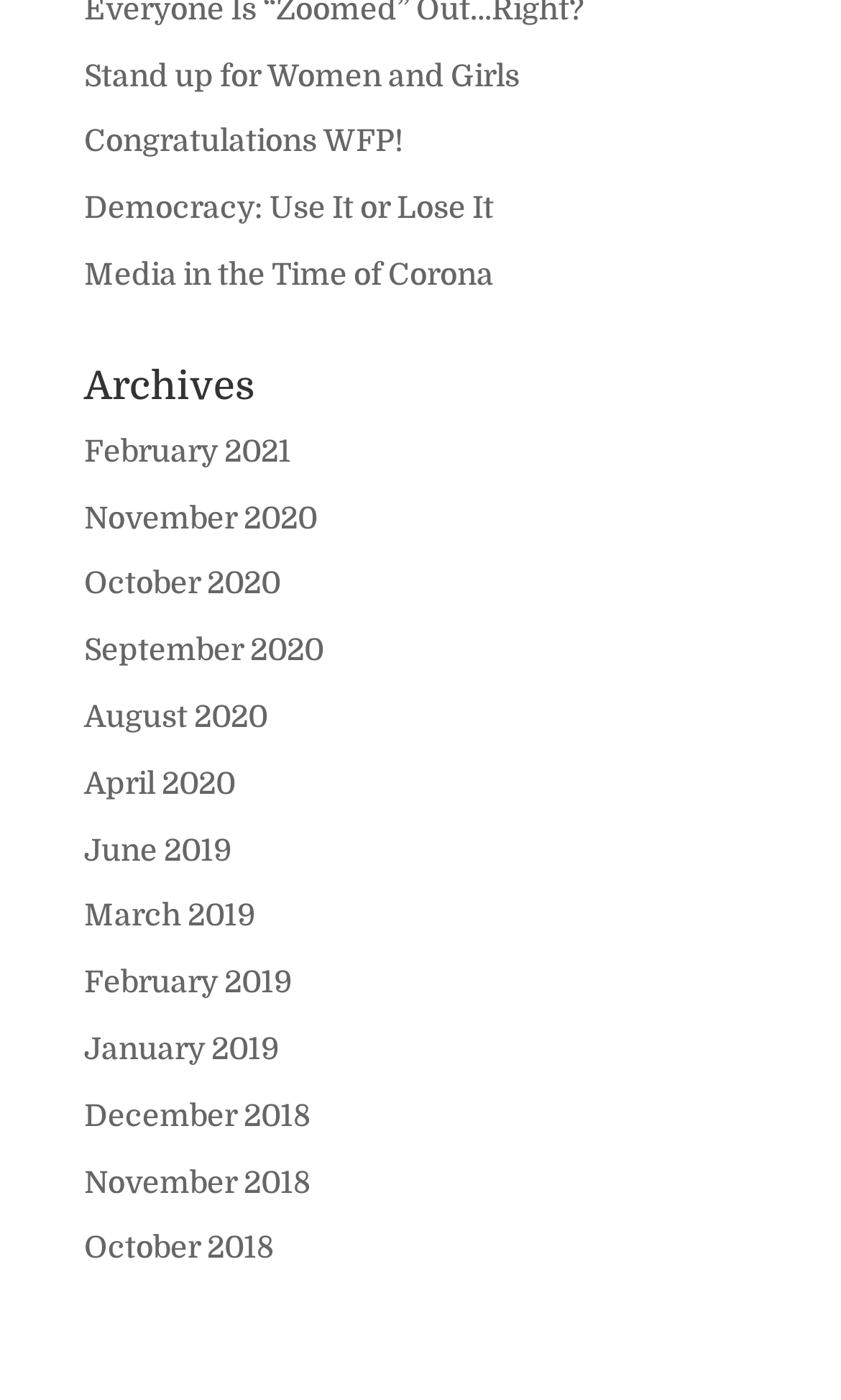How many links are there under 'Archives'?
Please provide a comprehensive answer based on the details in the screenshot.

I counted the number of links under the 'Archives' heading and found that there are 15 links, ranging from February 2021 to November 2018.